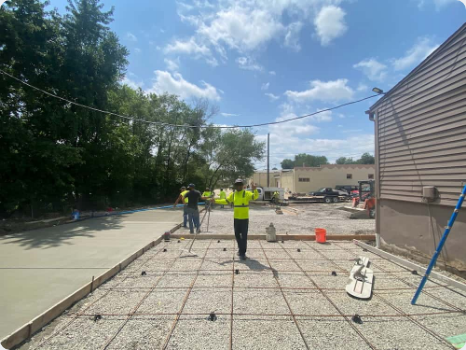What is visible to the left of the worker?
By examining the image, provide a one-word or phrase answer.

Freshly laid concrete slab